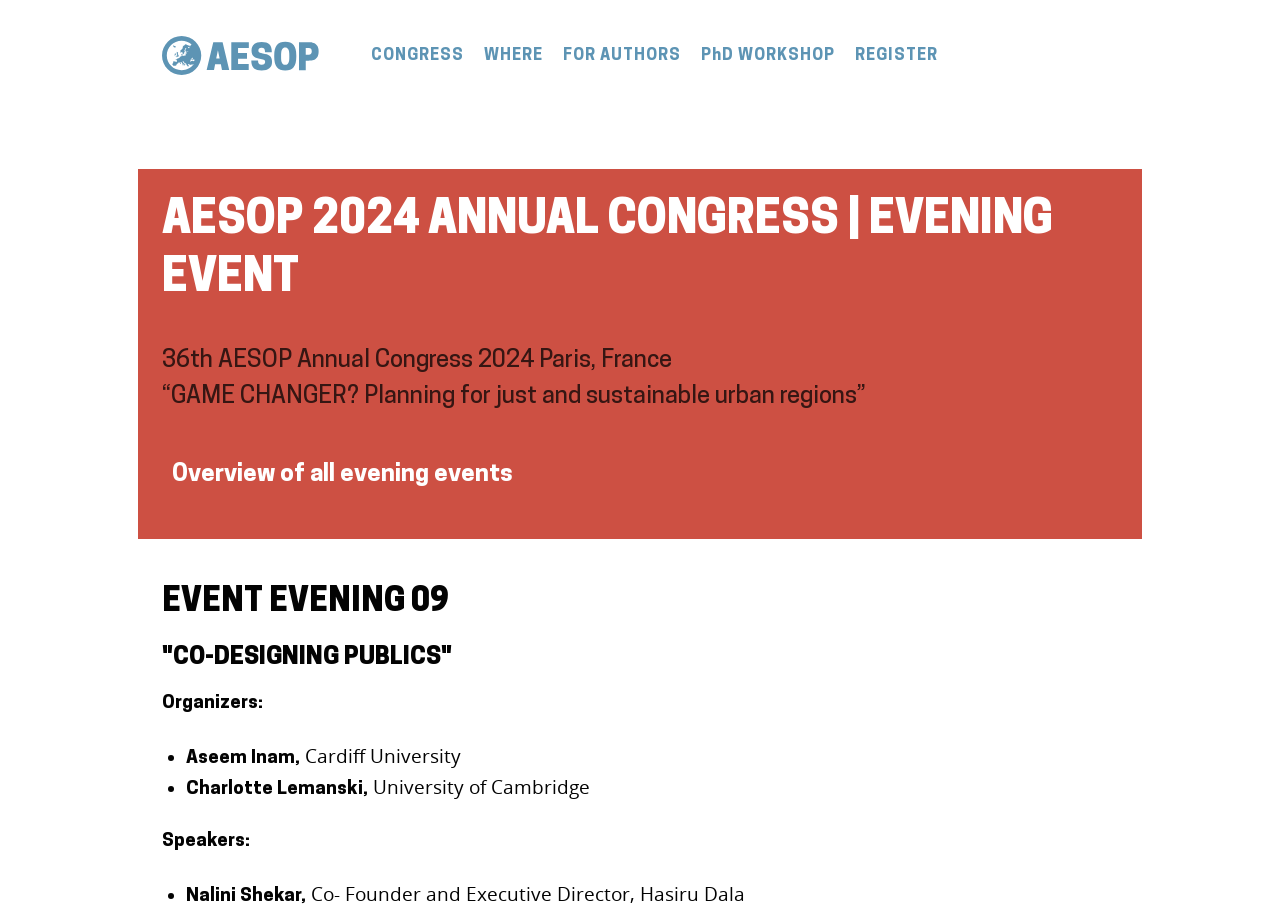Who are the organizers of the event?
Give a comprehensive and detailed explanation for the question.

The organizers of the event can be found in the ListMarker elements with the text '•' followed by the names 'Aseem Inam' and 'Charlotte Lemanski'. These elements are located at the coordinates [0.13, 0.813, 0.137, 0.839] and [0.13, 0.847, 0.137, 0.873] respectively, and are part of the event description section.